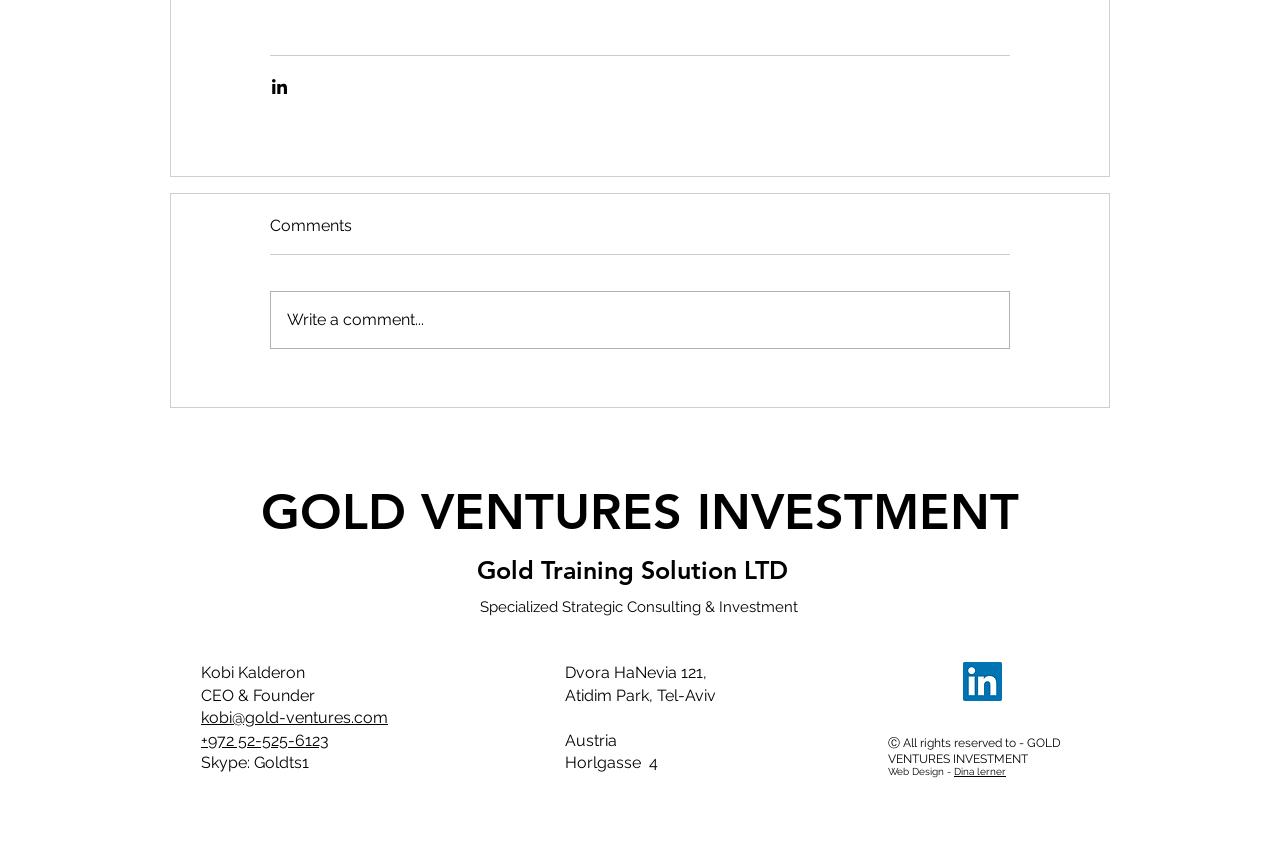Provide a one-word or one-phrase answer to the question:
What is the purpose of the 'Write a comment...' button?

To write a comment